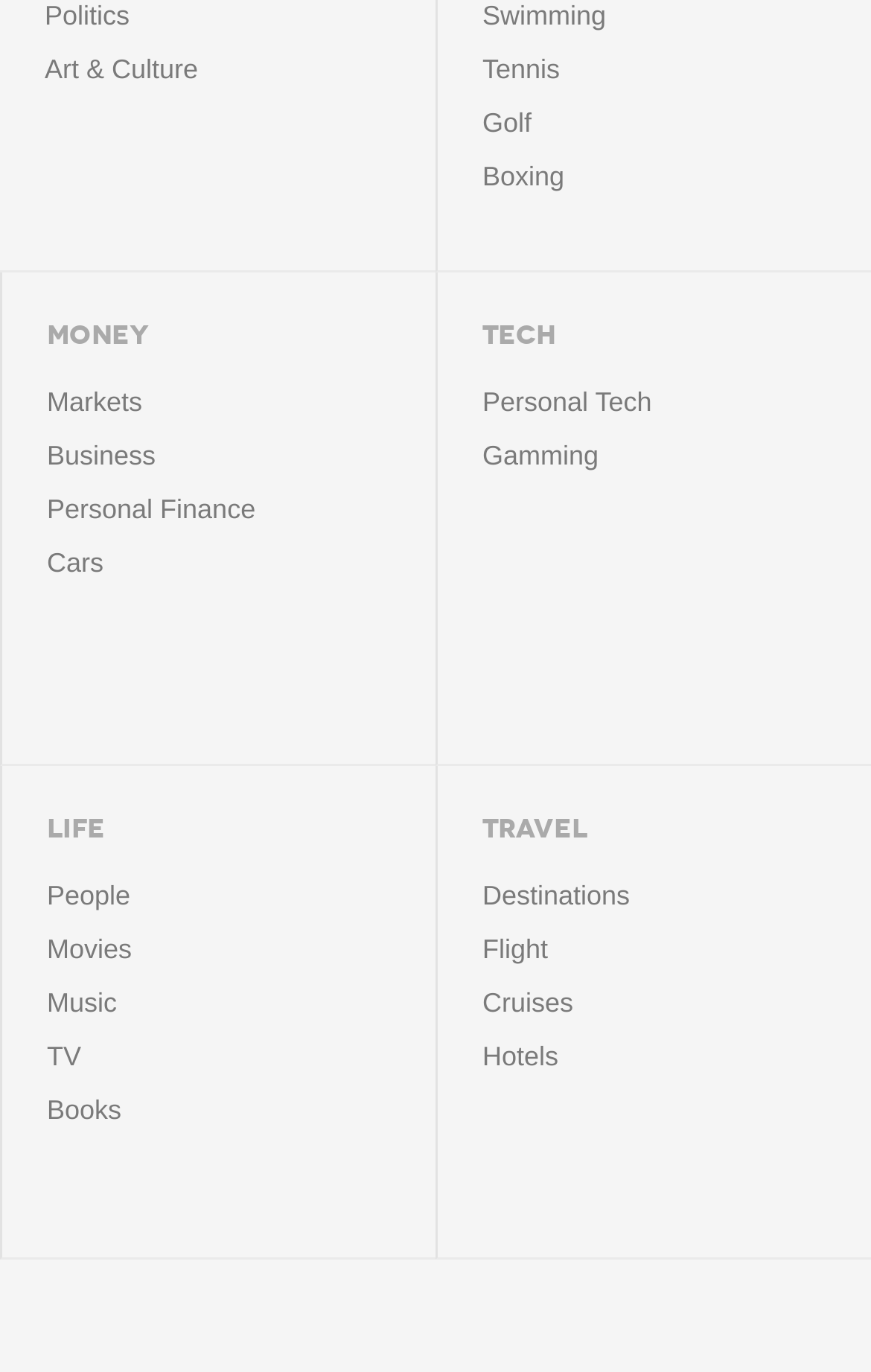How many sports are listed?
Please ensure your answer is as detailed and informative as possible.

I counted the number of links that are sports-related, which are 'Tennis', 'Golf', 'Boxing', so there are 4 sports listed.